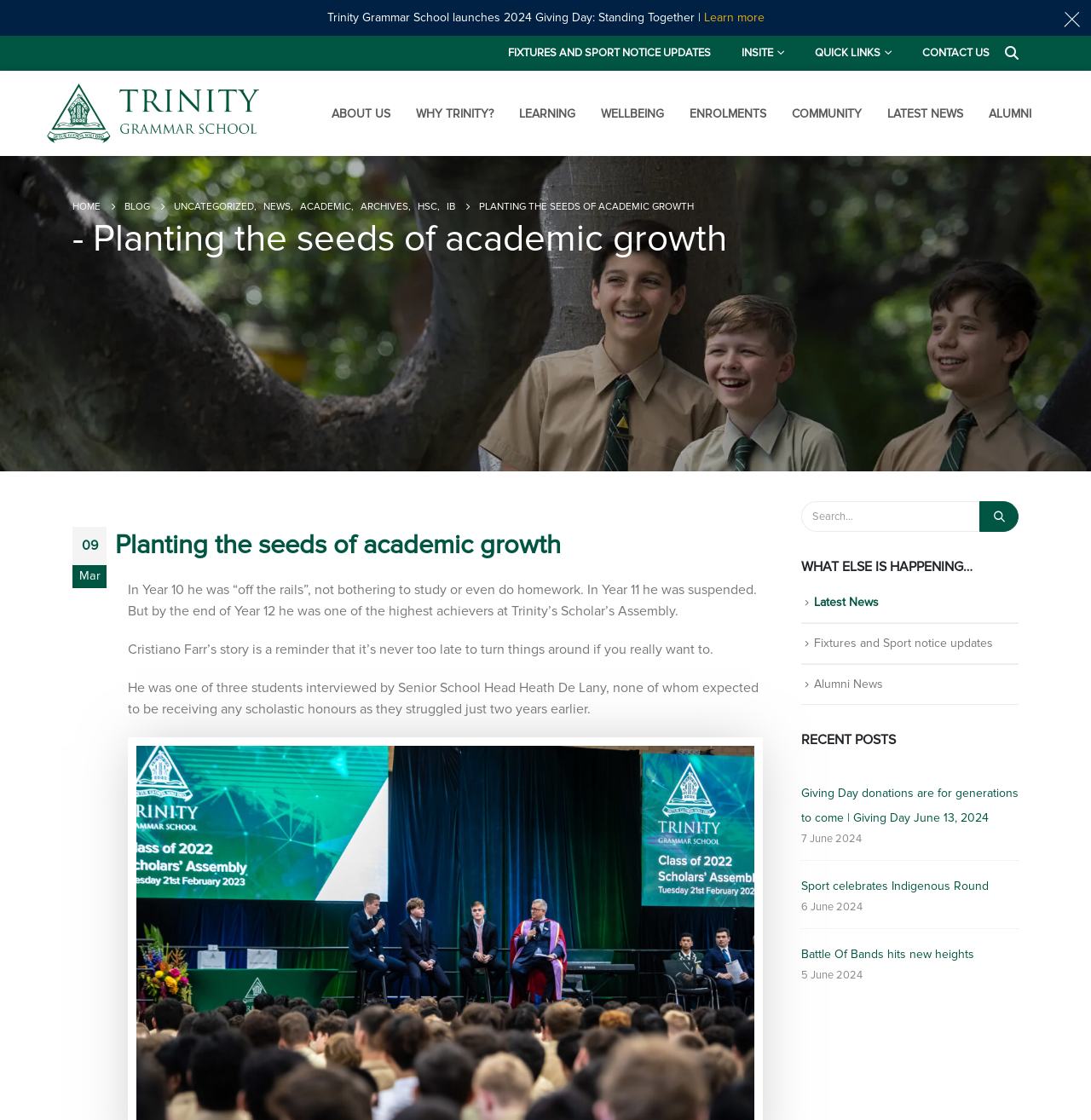What is the name of the school?
Please elaborate on the answer to the question with detailed information.

The name of the school can be found at the top of the webpage, where it says 'Planting the seeds of academic growth - Trinity Grammar School'. This is likely the title of the webpage and the name of the school.